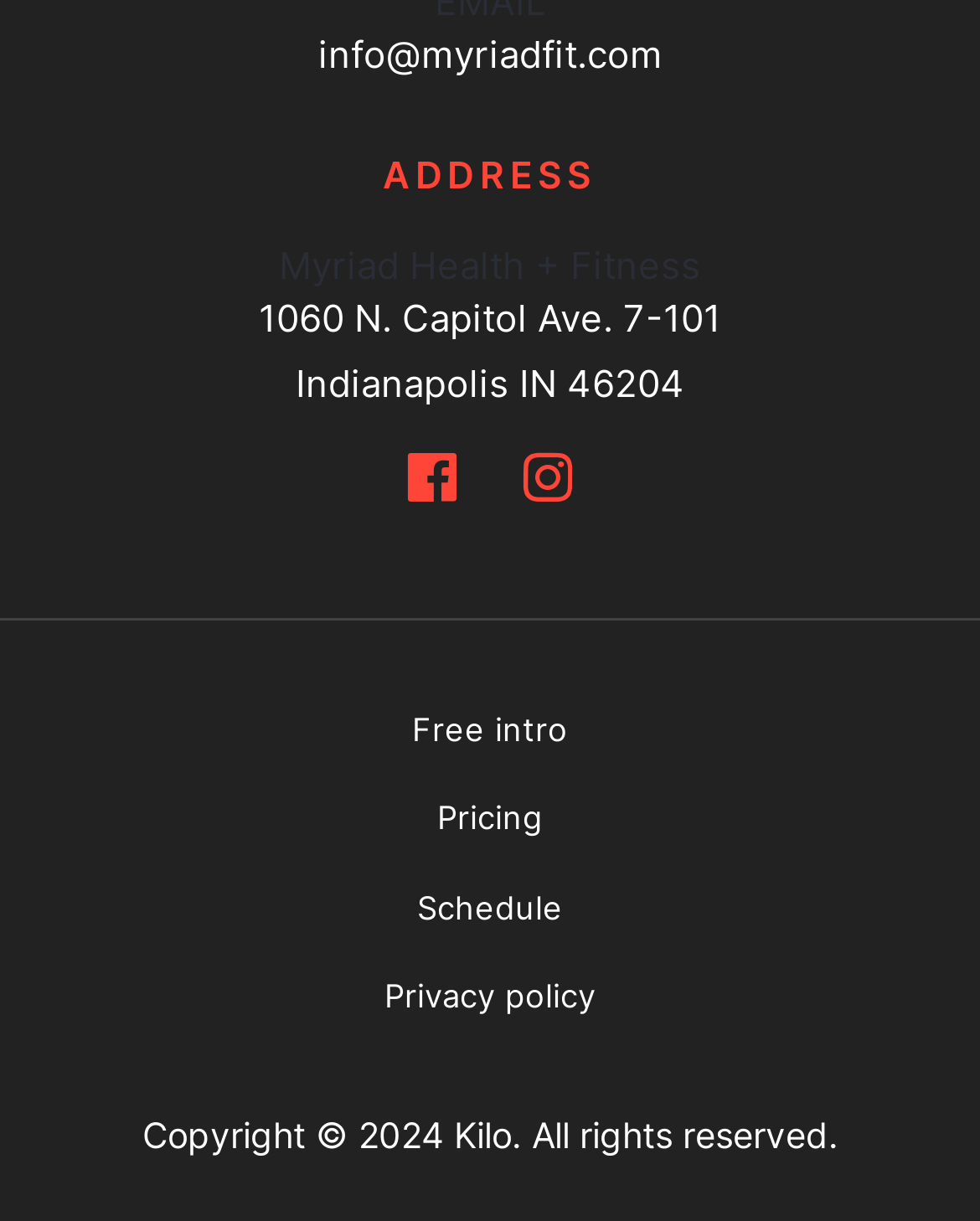Please respond to the question with a concise word or phrase:
What is the copyright year of the website?

2024